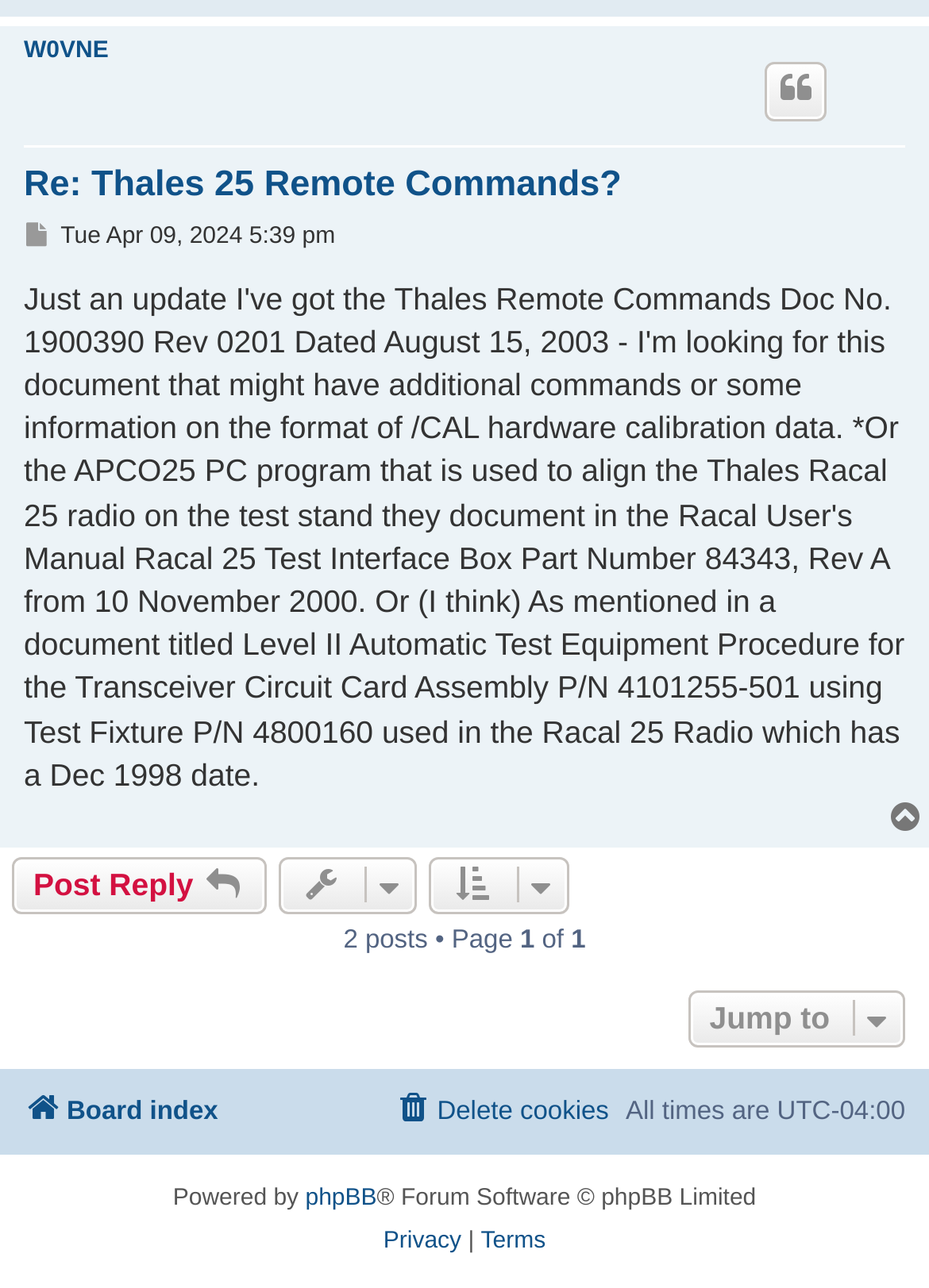How many posts are in this topic?
Use the information from the screenshot to give a comprehensive response to the question.

I counted the number of posts by looking at the text '2 posts • Page' which is located at the bottom of the page.